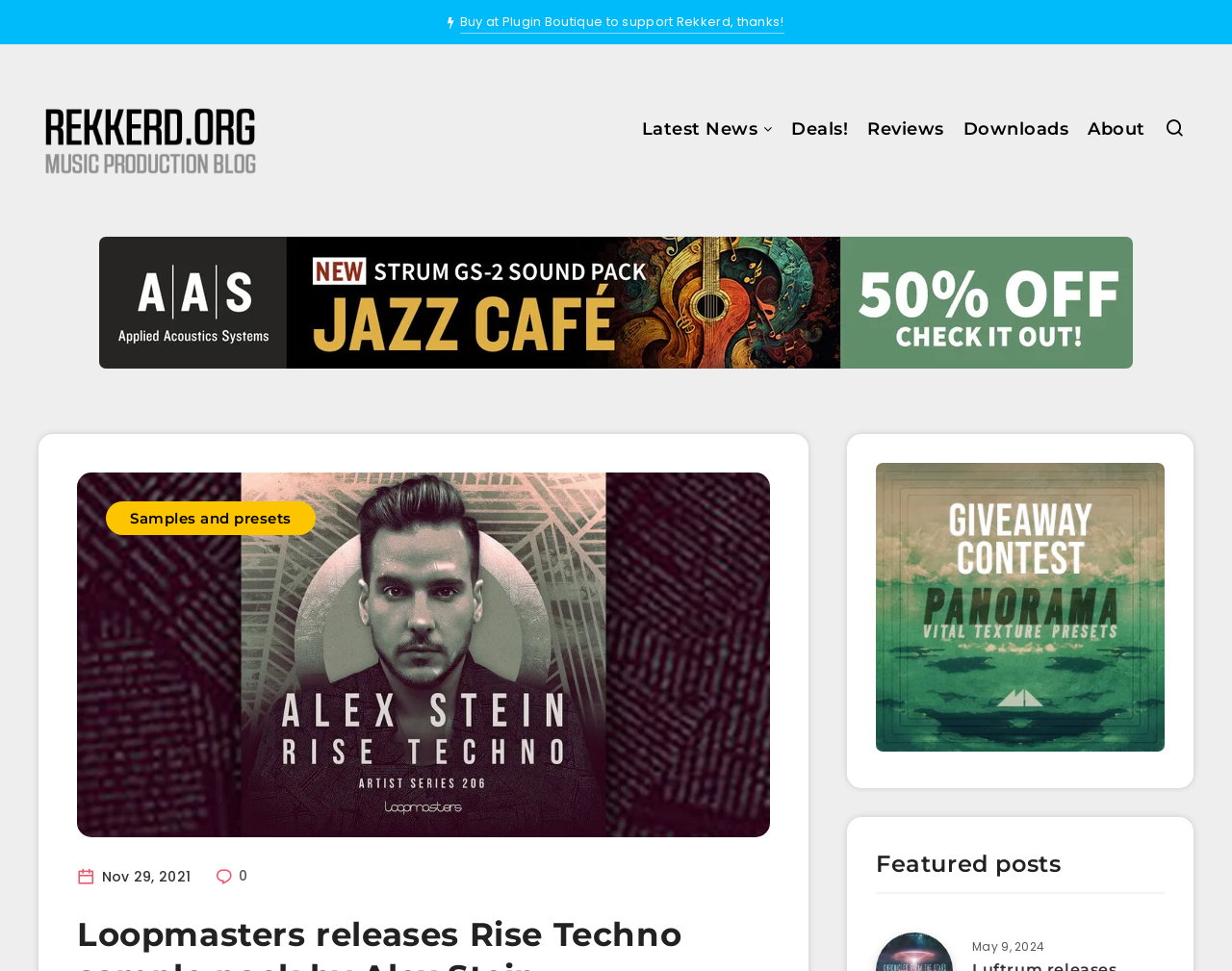What is the name of the sample pack?
Please provide a comprehensive answer based on the information in the image.

The name of the sample pack can be found in the root element 'Loopmasters releases Rise Techno sample pack by Alex Stein', which indicates that the webpage is about a sample pack called Rise Techno.